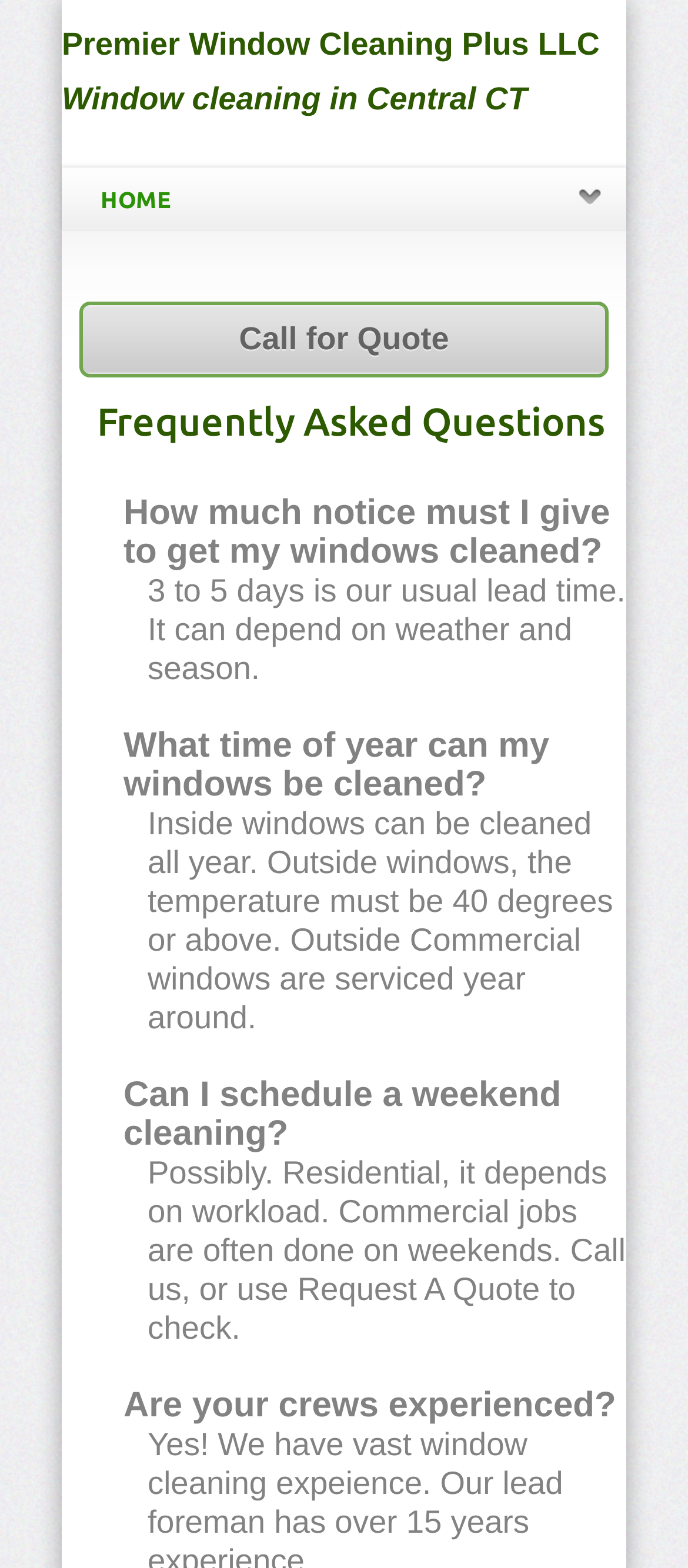Identify and provide the text of the main header on the webpage.

Premier Window Cleaning Plus LLC
Window cleaning in Central CT